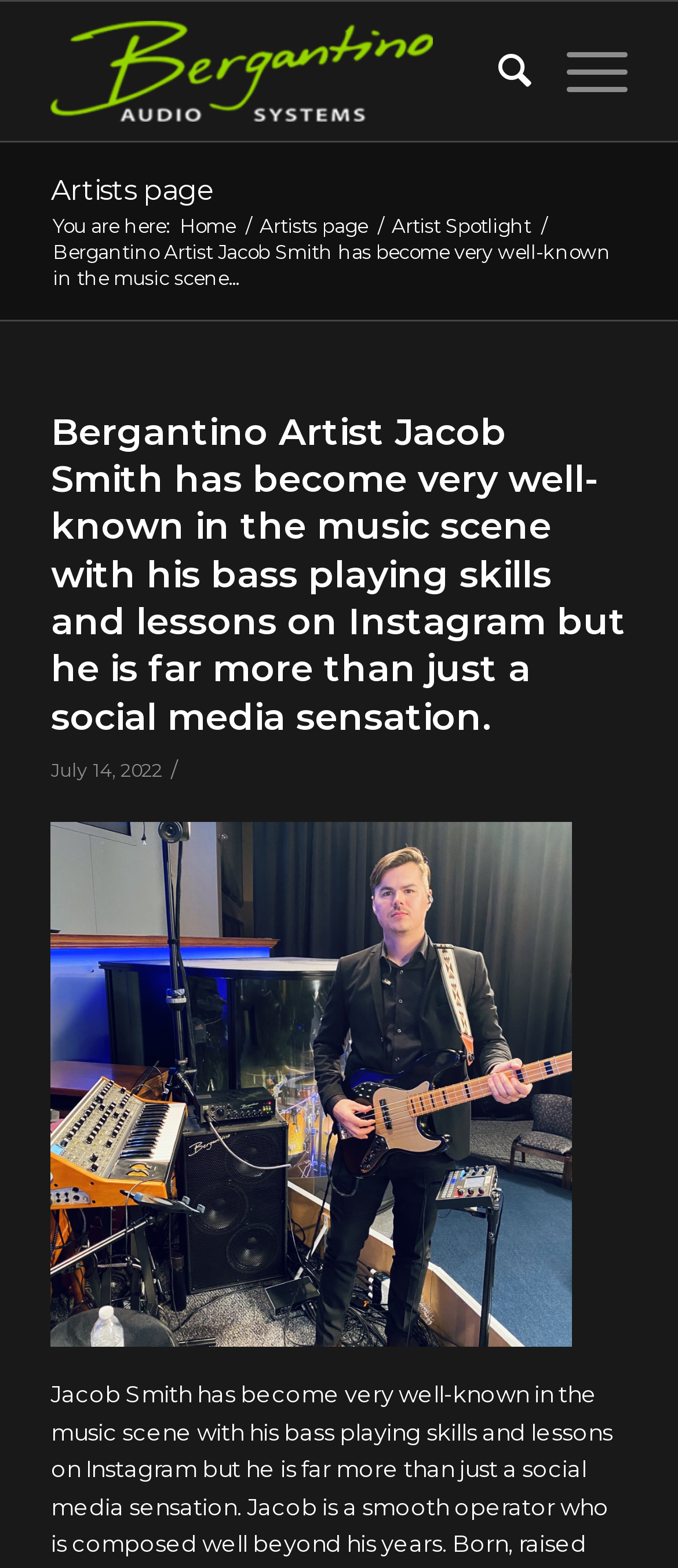What social media platform is mentioned?
Using the image, give a concise answer in the form of a single word or short phrase.

Instagram